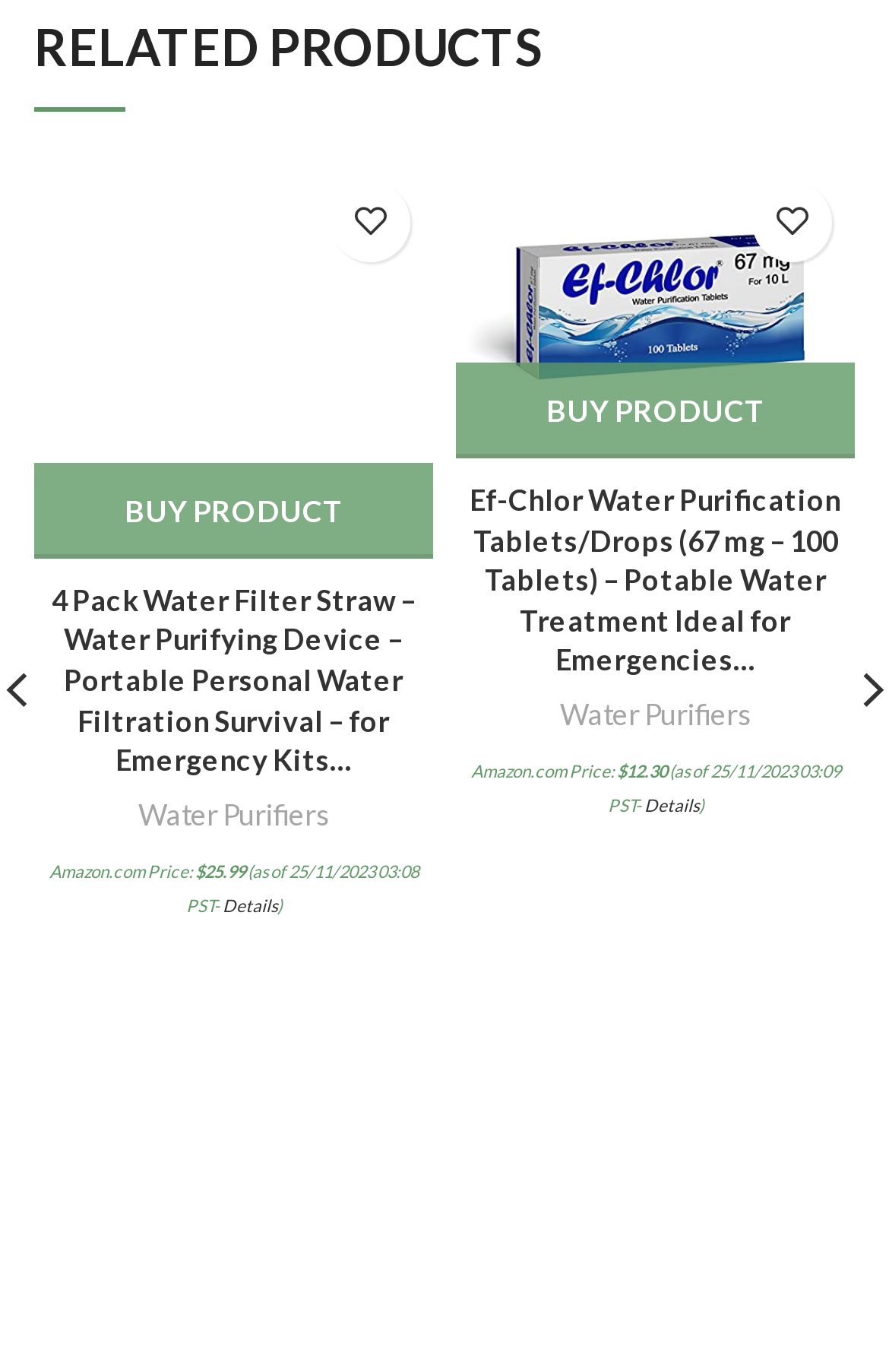Determine the bounding box coordinates for the area that needs to be clicked to fulfill this task: "Click on 'RELATED PRODUCTS'". The coordinates must be given as four float numbers between 0 and 1, i.e., [left, top, right, bottom].

[0.038, 0.01, 0.962, 0.078]